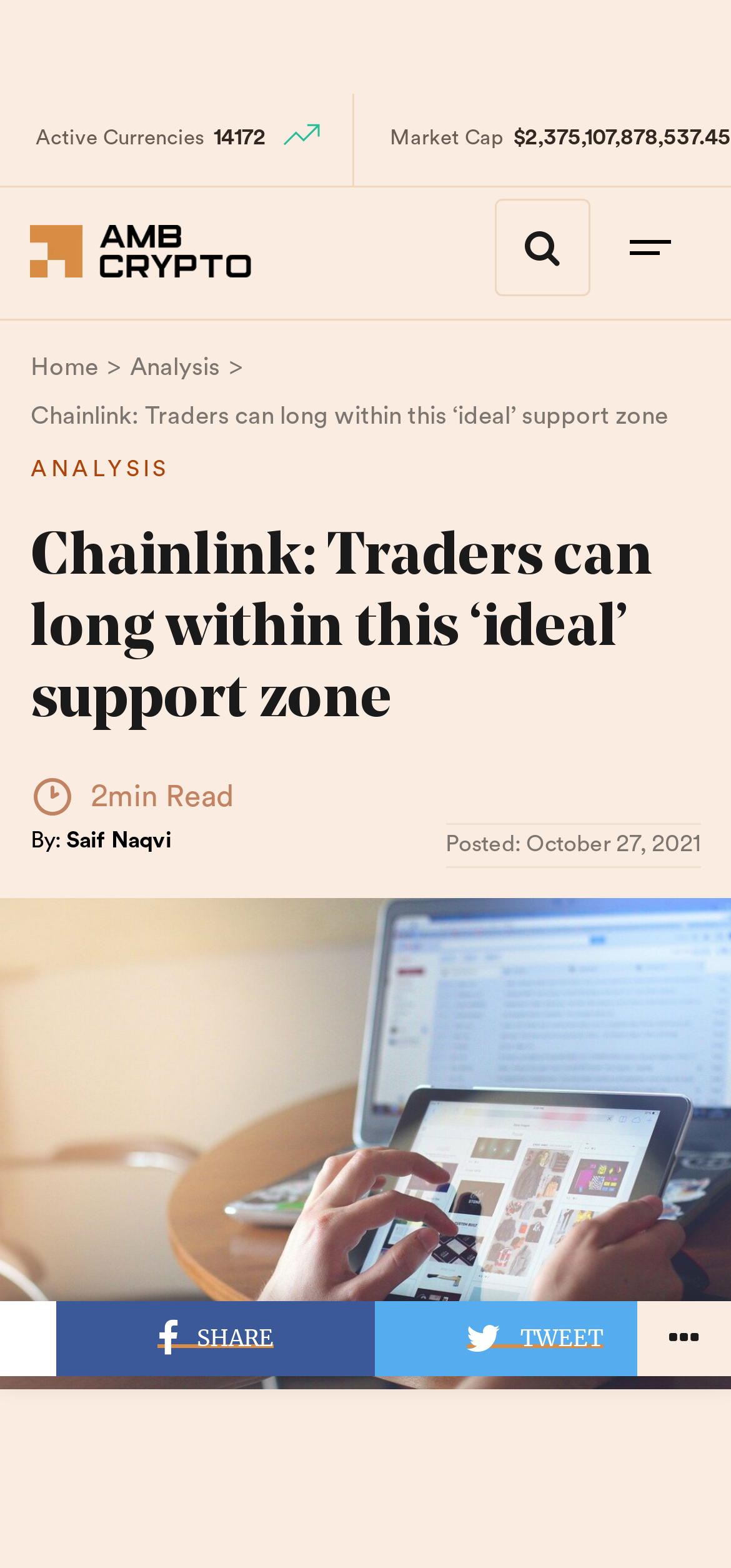Predict the bounding box coordinates of the area that should be clicked to accomplish the following instruction: "Read the Chainlink analysis". The bounding box coordinates should consist of four float numbers between 0 and 1, i.e., [left, top, right, bottom].

[0.042, 0.334, 0.958, 0.47]